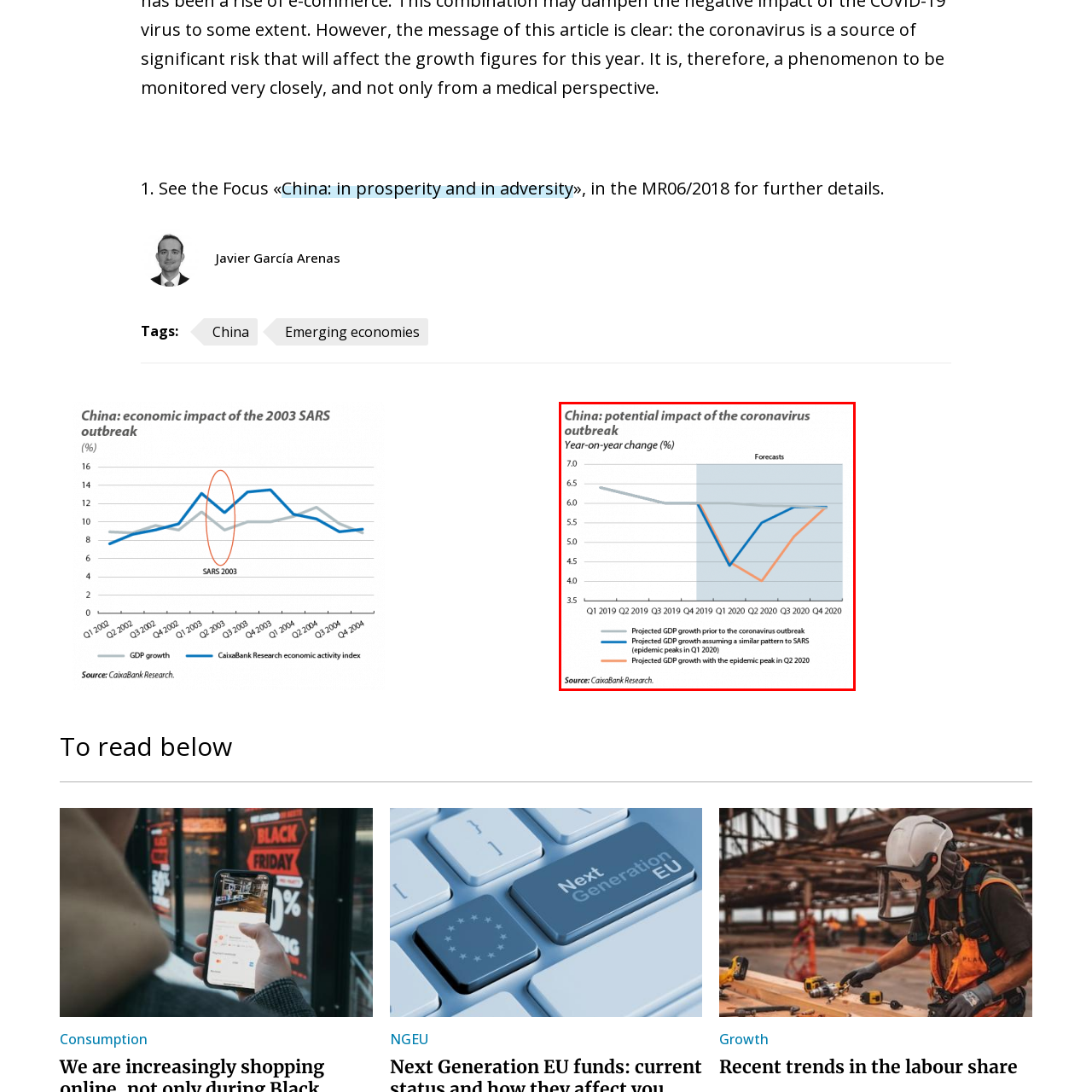Create a detailed description of the image enclosed by the red bounding box.

The image titled "China: potential impact of the coronavirus outbreak" illustrates the projected year-on-year change in GDP from Q1 2019 to Q4 2020. The graph features three key forecast scenarios:

1. **Blue Line**: Represents the projected GDP growth prior to the coronavirus outbreak, showcasing a steady trajectory over the observed period.
2. **Dashed Grey Line**: Depicts the anticipated GDP growth if the outbreak follows a similar trend to the SARS epidemic, indicating significant fluctuations, particularly visible in Q1 2020.
3. **Orange Line**: This line highlights the projected GDP growth with an epidemic peak anticipated in Q2 2020, suggesting a notable decline followed by a recovery through the latter half of 2020.

The shaded area on the graph signifies the timeframe impacted by the coronavirus, demonstrating the disruption to economic growth forecasts. The source of the data is attributed to CaixaBank Research, emphasizing the economic implications of the pandemic on China's economic landscape.